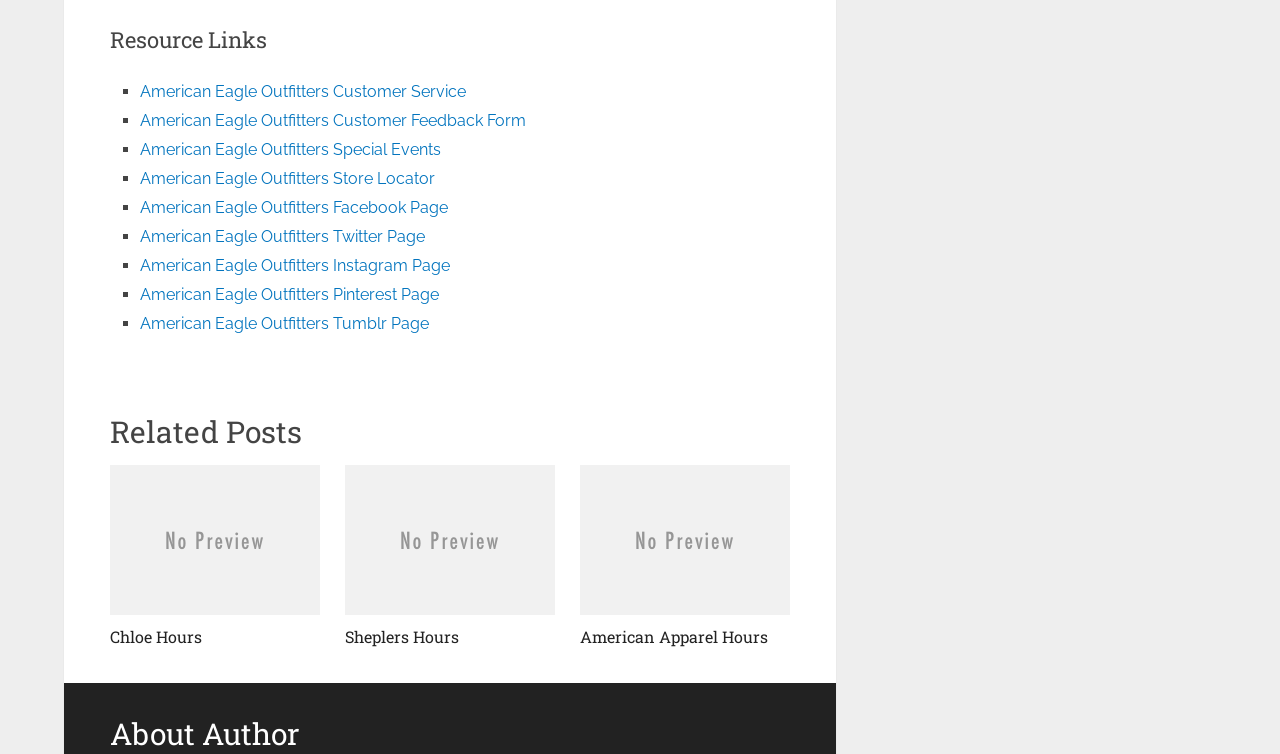Please locate the bounding box coordinates of the element's region that needs to be clicked to follow the instruction: "Explore American Eagle Outfitters Twitter Page". The bounding box coordinates should be provided as four float numbers between 0 and 1, i.e., [left, top, right, bottom].

[0.11, 0.301, 0.332, 0.326]